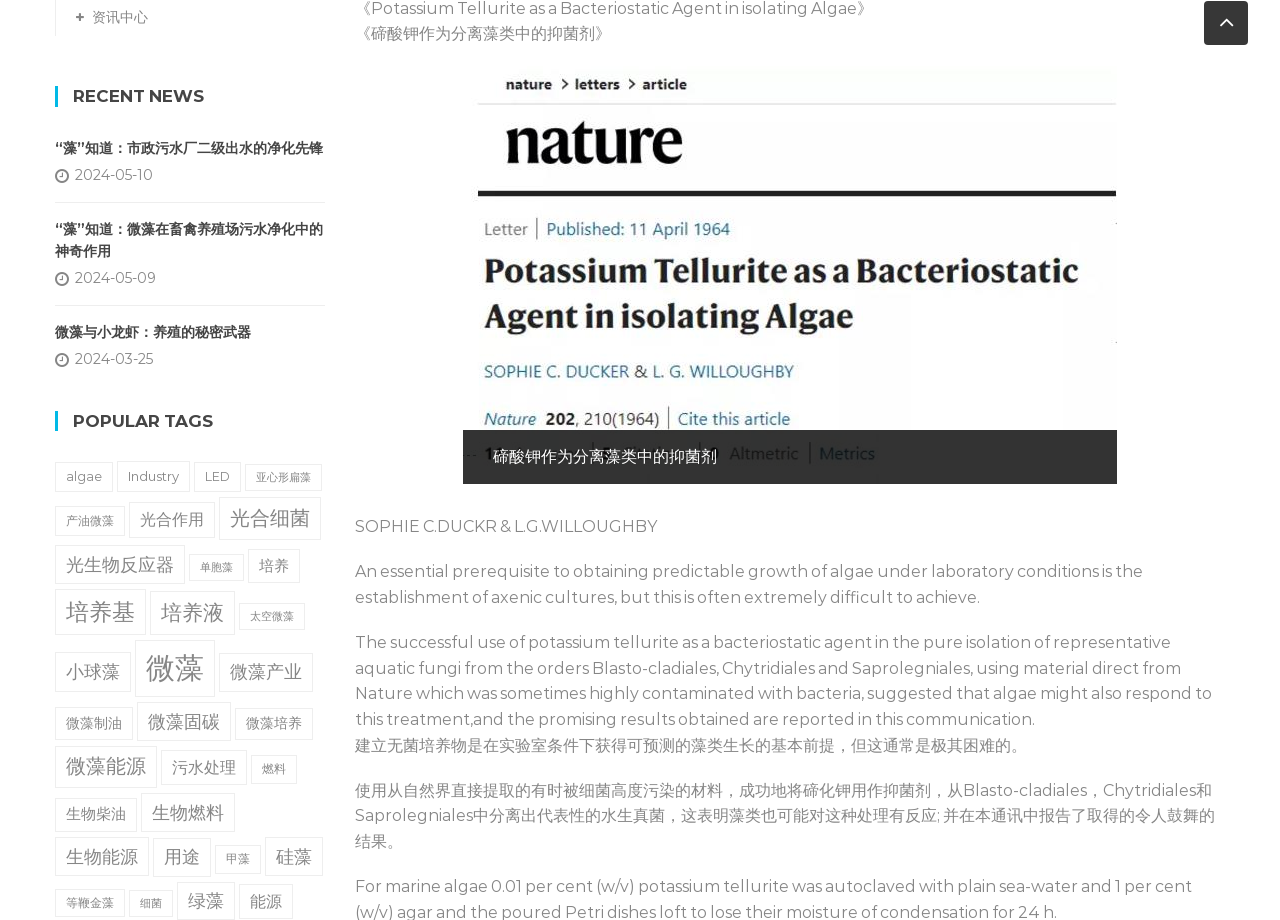Locate the bounding box of the UI element defined by this description: "parent_node: 碲酸钾作为分离藻类中的抑菌剂". The coordinates should be given as four float numbers between 0 and 1, formatted as [left, top, right, bottom].

[0.362, 0.072, 0.873, 0.526]